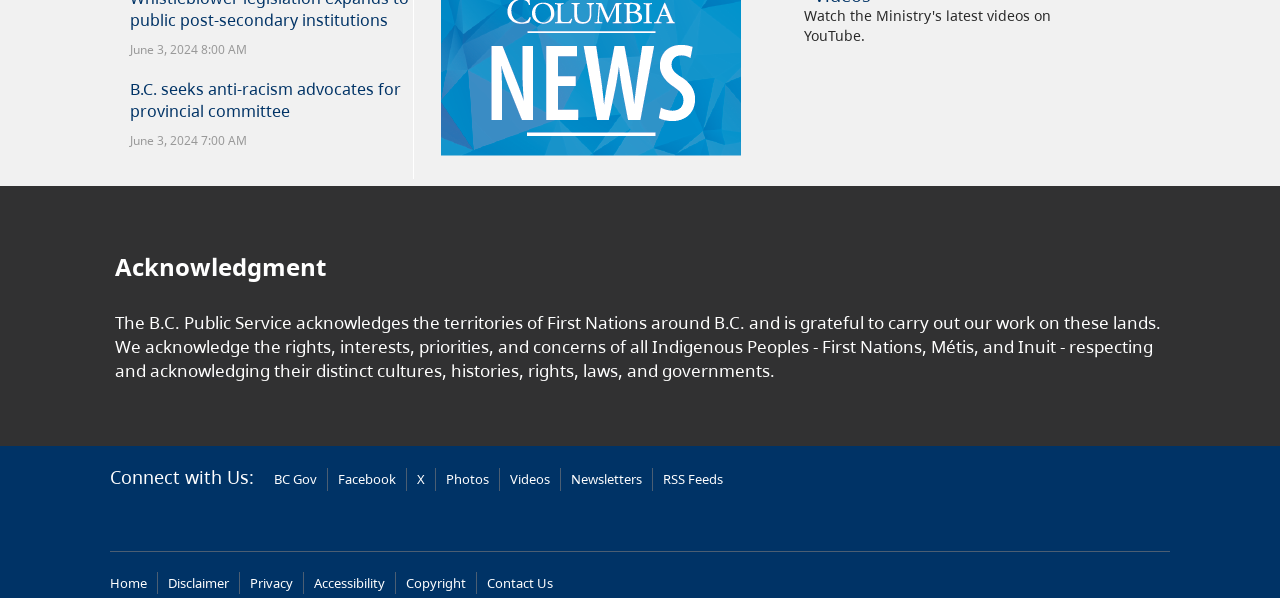What is the date of the news article?
Based on the screenshot, respond with a single word or phrase.

June 3, 2024